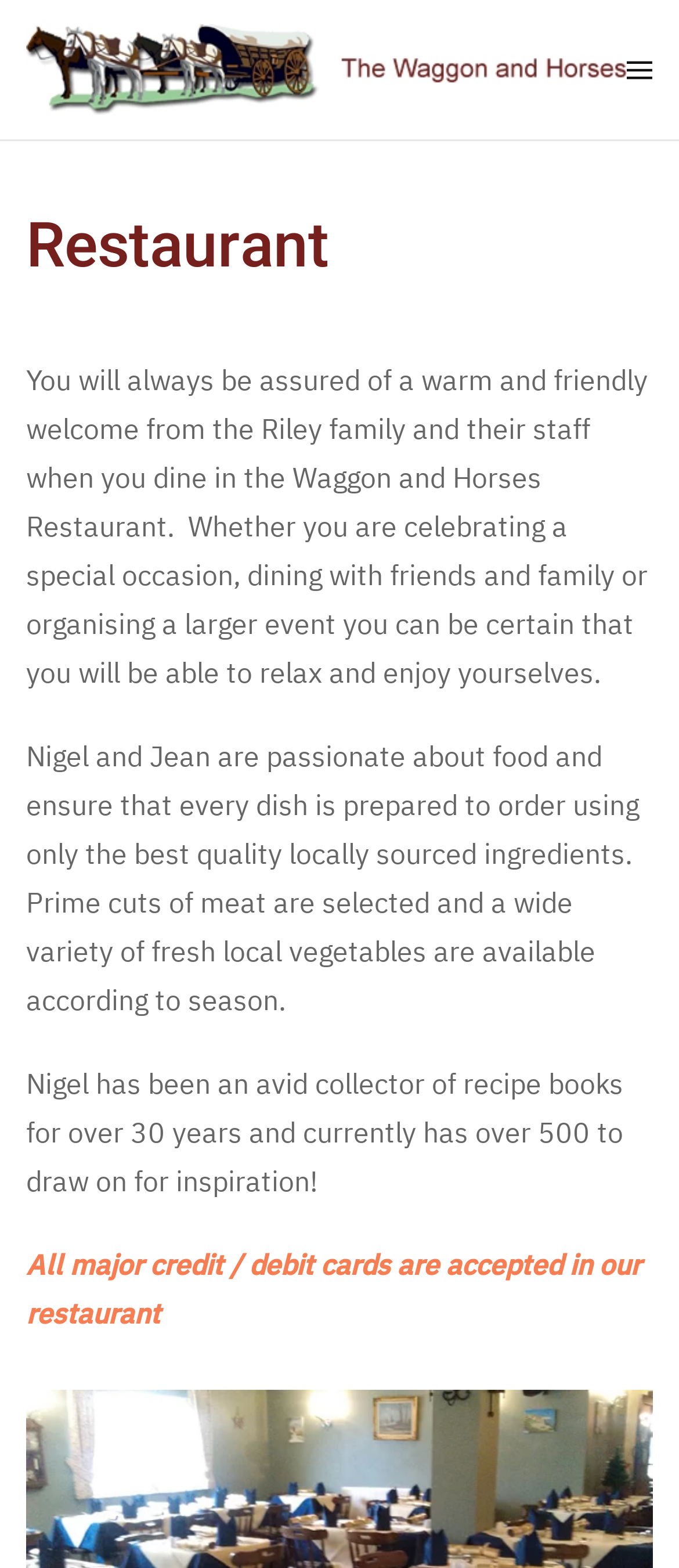What is the tone of the restaurant's welcome message?
Please provide an in-depth and detailed response to the question.

I inferred this from the text 'You will always be assured of a warm and friendly welcome from the Riley family and their staff when you dine in the Waggon and Horses Restaurant', which conveys a sense of hospitality and warmth.